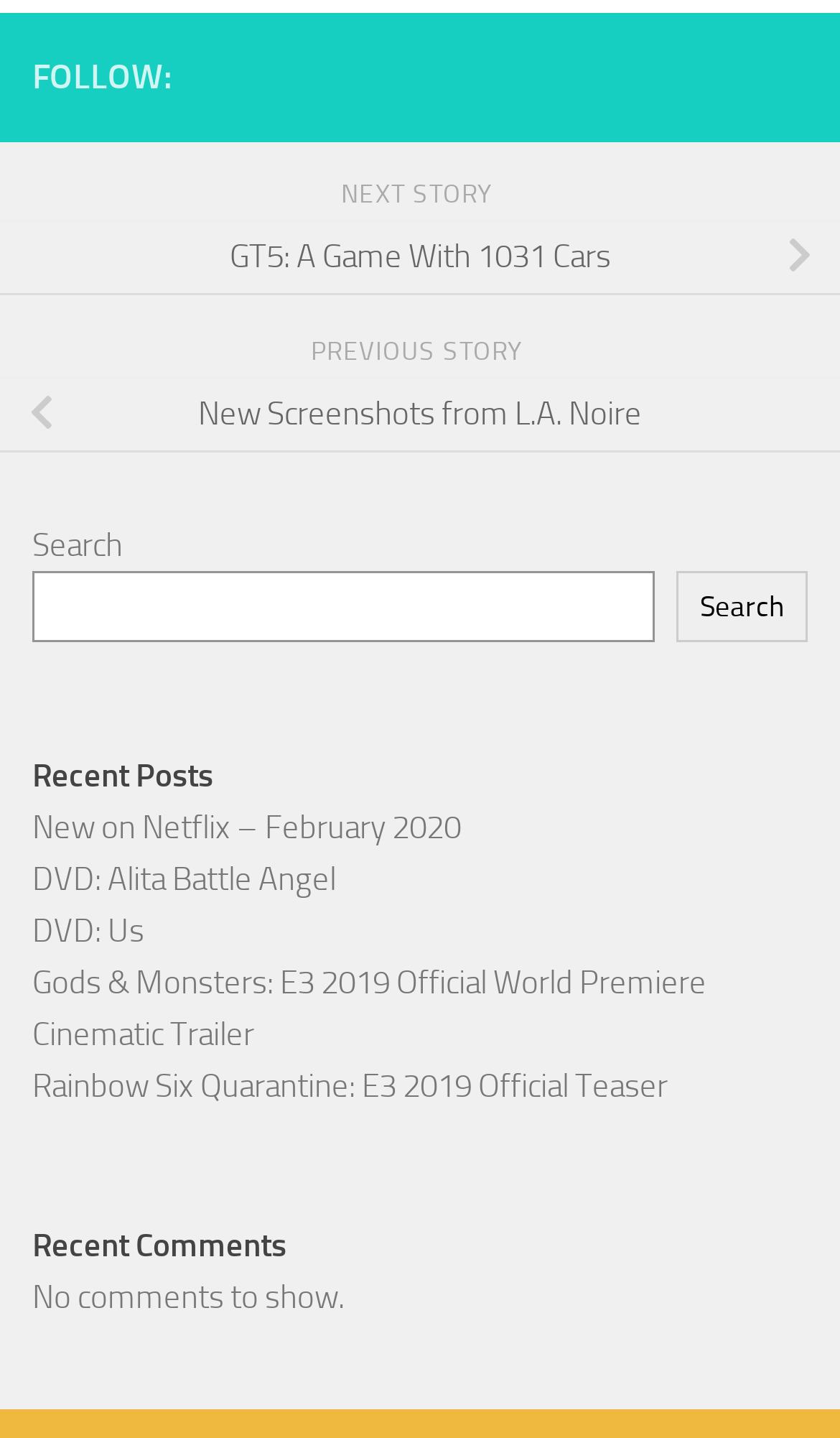Find the bounding box coordinates for the UI element that matches this description: "Search".

[0.805, 0.398, 0.962, 0.447]